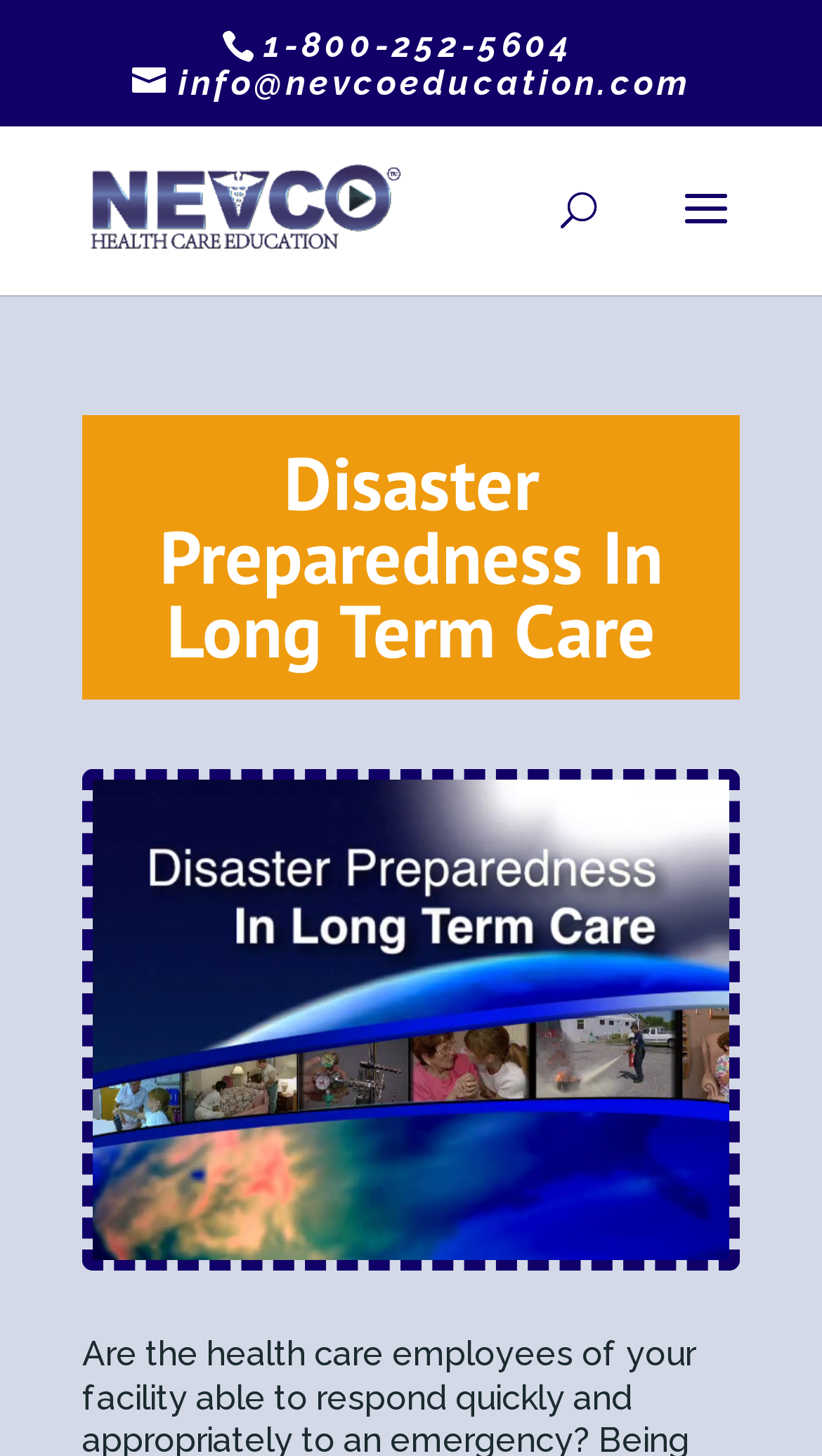Create a detailed description of the webpage's content and layout.

The webpage is about Disaster Preparedness in Long Term Care, provided by Nevco. At the top, there are three links: a phone number "1-800-252-5604" located almost at the center, an email address "info@nevcoeducation.com" to the left of the phone number, and the company name "Nevco" to the left of the email address, accompanied by a small Nevco logo. 

Below these links, a search bar is positioned, spanning almost the entire width of the page, with a search box labeled "Search for:" inside it. 

The main content of the webpage is headed by a title "Disaster Preparedness In Long Term Care", which is placed near the top-left corner. 

A large image takes up most of the remaining space on the page, situated below the title and spanning almost the entire width of the page.